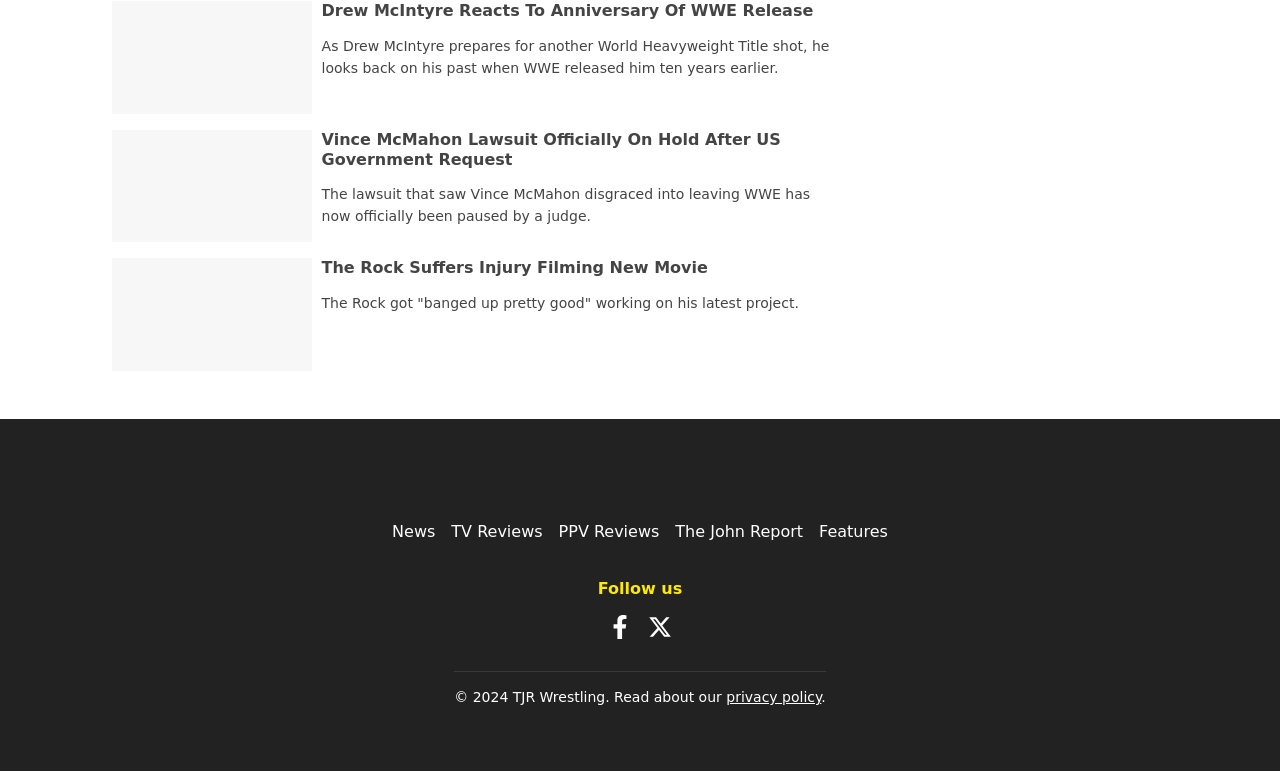Please indicate the bounding box coordinates of the element's region to be clicked to achieve the instruction: "Read about Vince McMahon lawsuit". Provide the coordinates as four float numbers between 0 and 1, i.e., [left, top, right, bottom].

[0.251, 0.169, 0.61, 0.219]